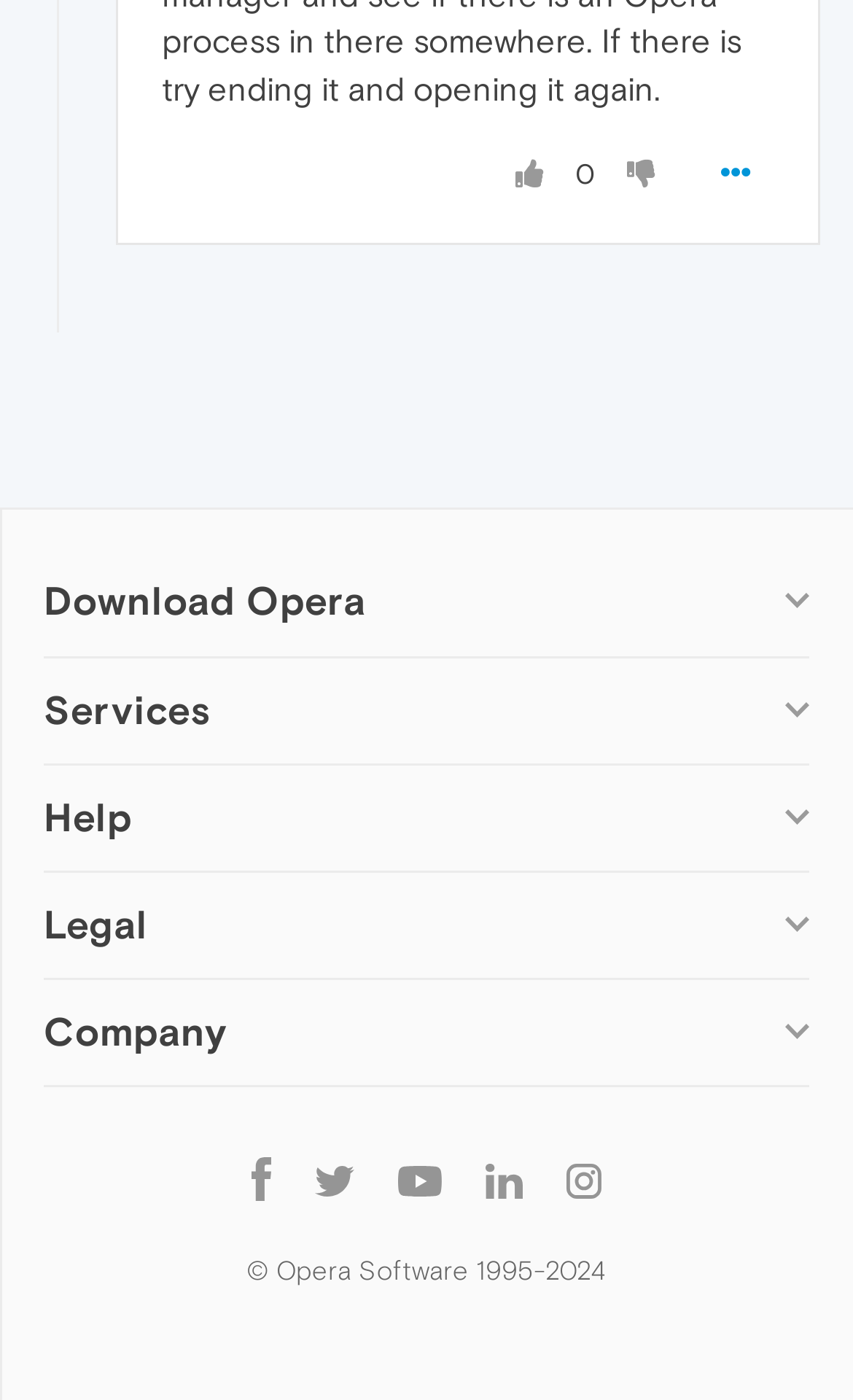Highlight the bounding box of the UI element that corresponds to this description: "Opera for basic phones".

[0.079, 0.903, 0.427, 0.924]